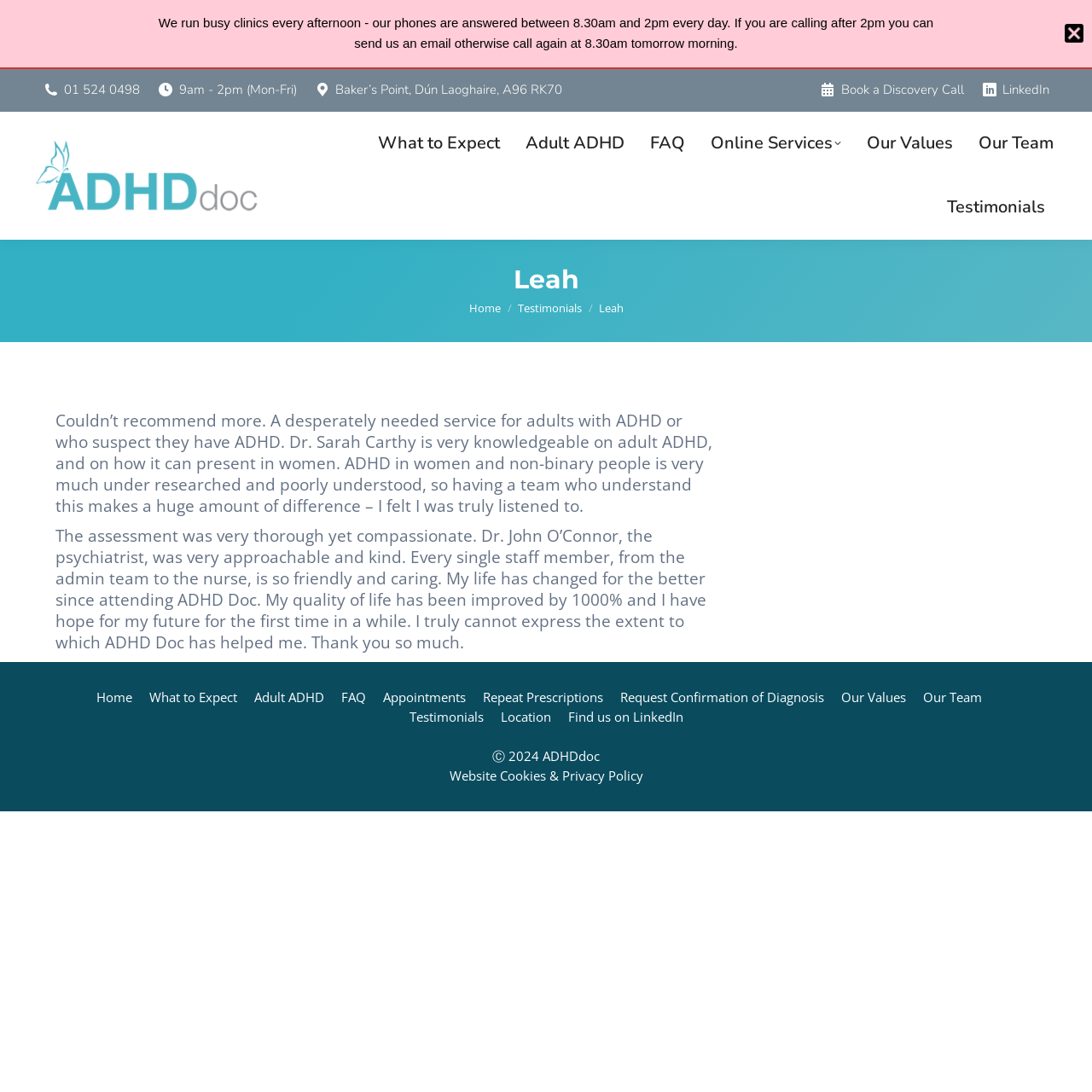Please specify the bounding box coordinates of the clickable region necessary for completing the following instruction: "Visit the 'What to Expect' page". The coordinates must consist of four float numbers between 0 and 1, i.e., [left, top, right, bottom].

[0.342, 0.102, 0.462, 0.161]